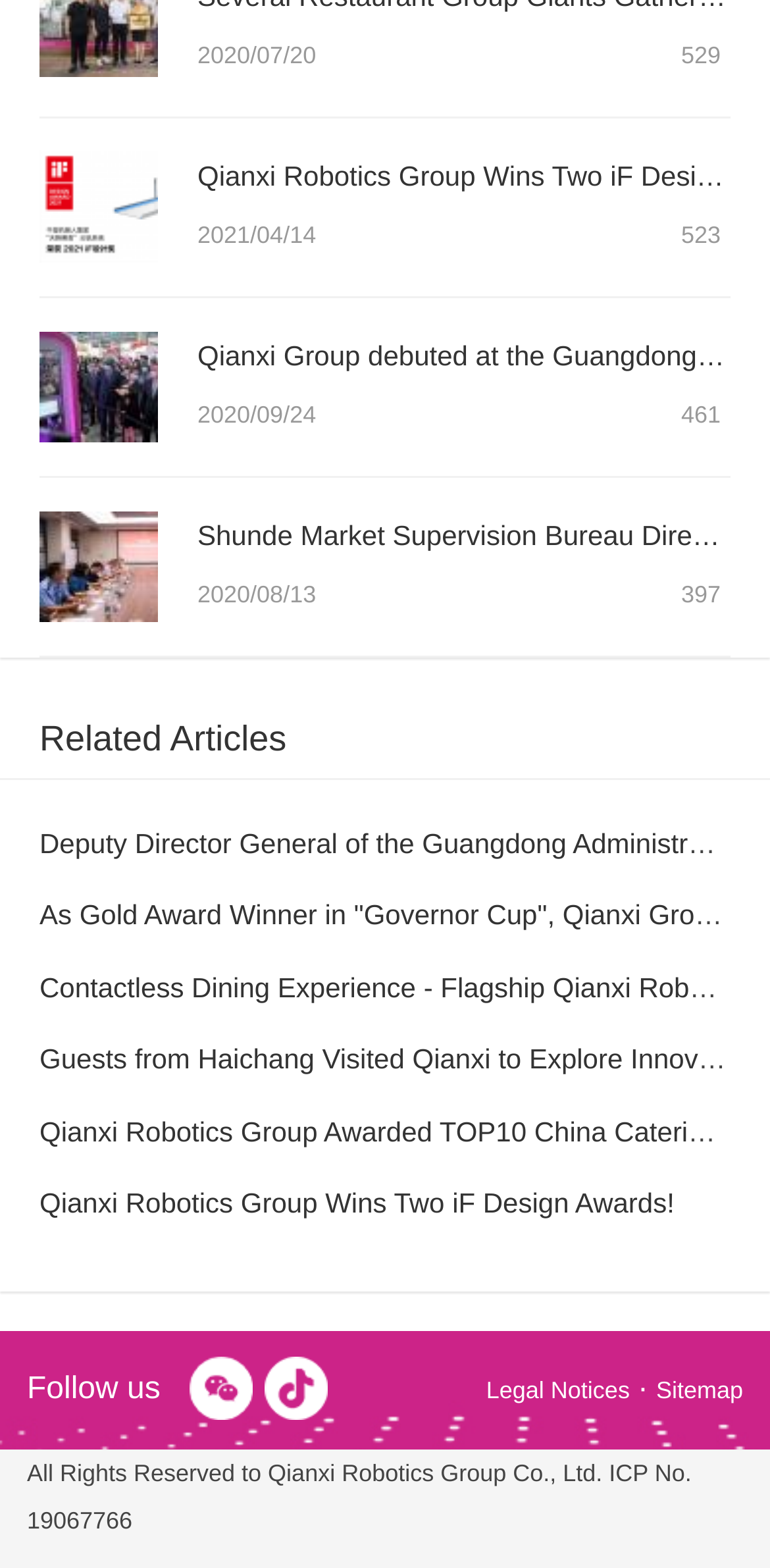Based on the image, please respond to the question with as much detail as possible:
What is the title of the second news article?

I looked at the second heading with a news article title, and it is 'Qianxi Group debuted at the Guangdong 21st Century Maritime Silk Road International Expo with 23 Catering Robots'.